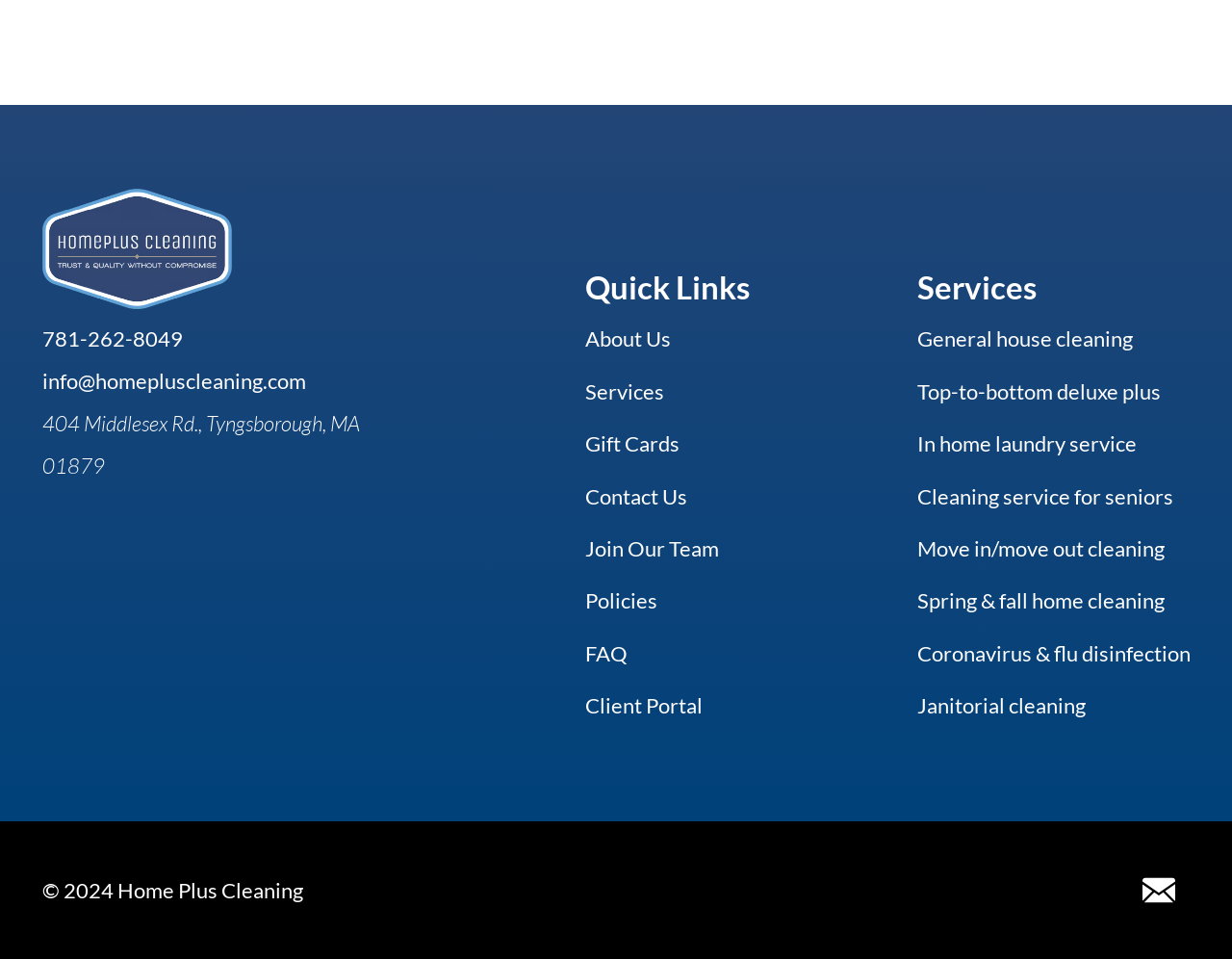Could you locate the bounding box coordinates for the section that should be clicked to accomplish this task: "check policies".

[0.475, 0.614, 0.533, 0.64]